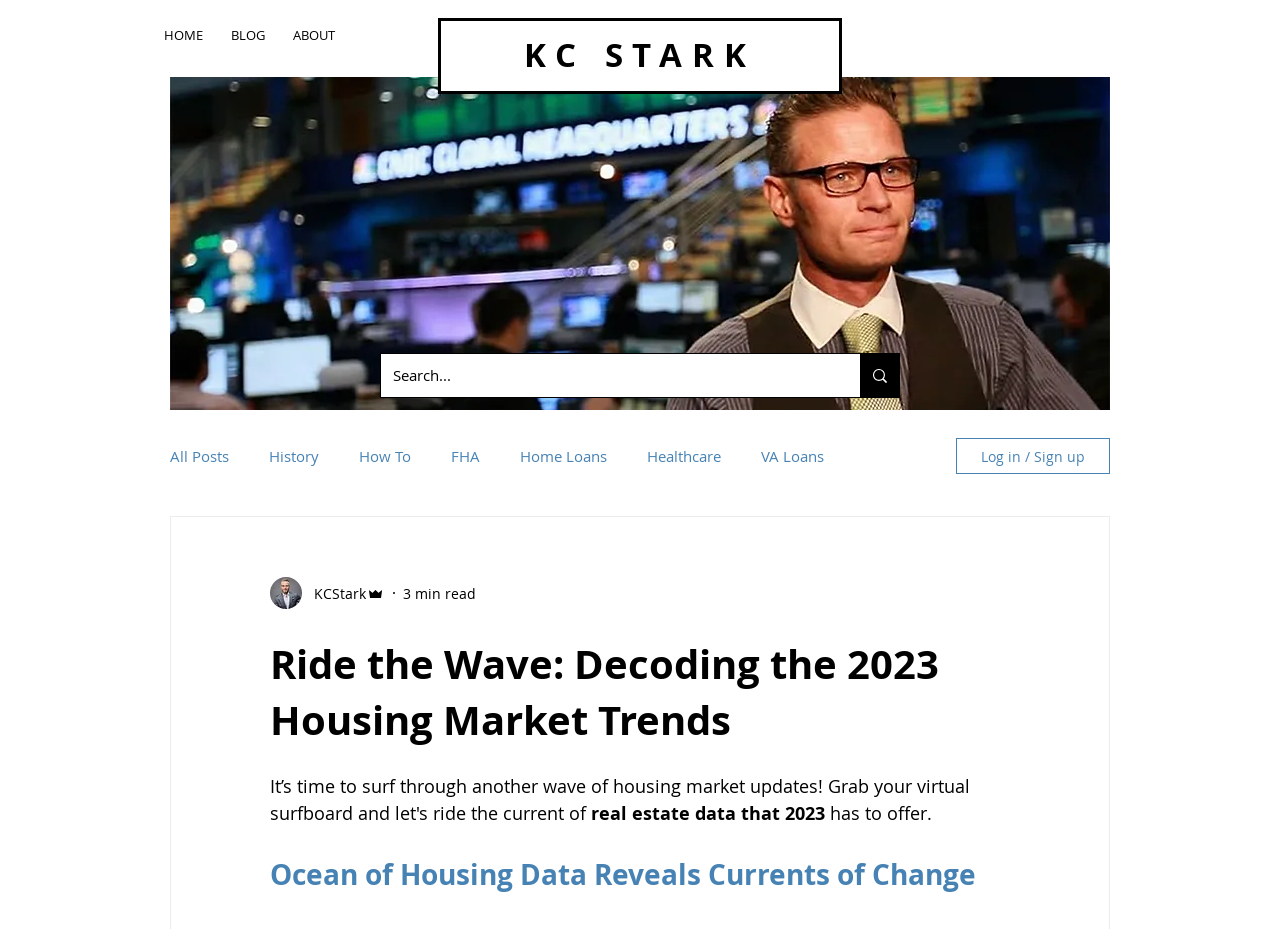Indicate the bounding box coordinates of the element that must be clicked to execute the instruction: "Visit the CRIS-Blog". The coordinates should be given as four float numbers between 0 and 1, i.e., [left, top, right, bottom].

None